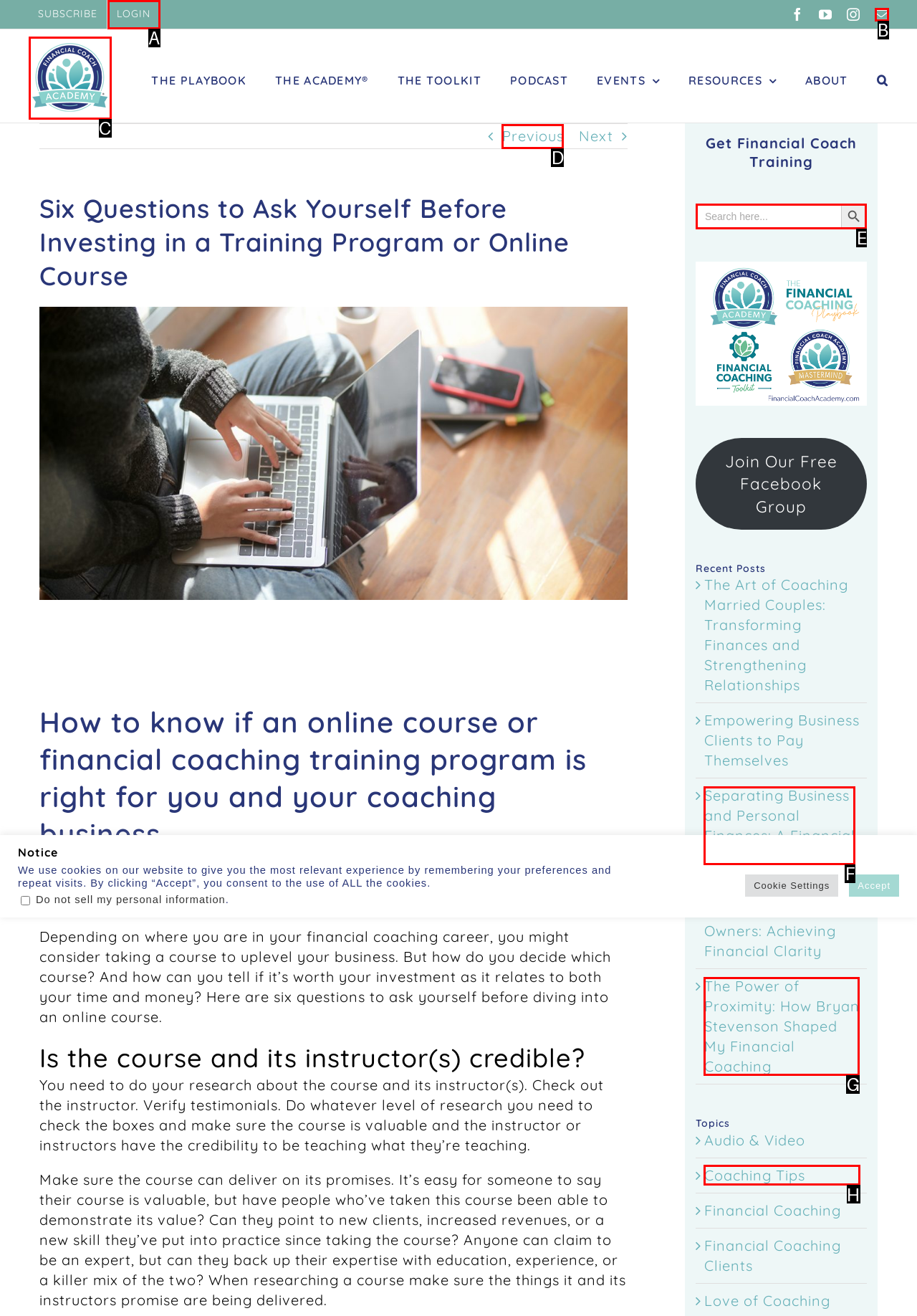Tell me the correct option to click for this task: Search for something
Write down the option's letter from the given choices.

E